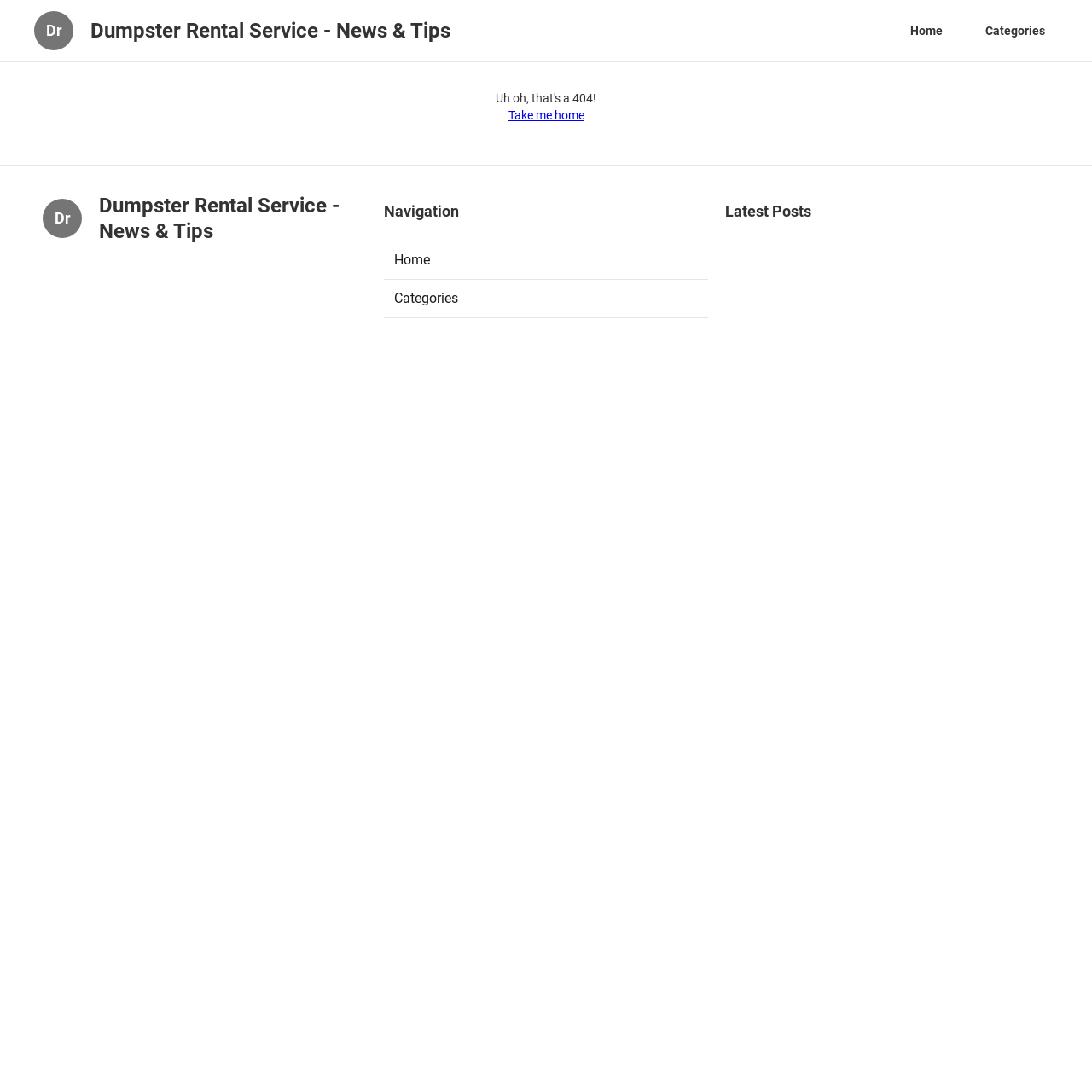What is the purpose of the webpage?
Look at the image and respond with a one-word or short-phrase answer.

Directory service